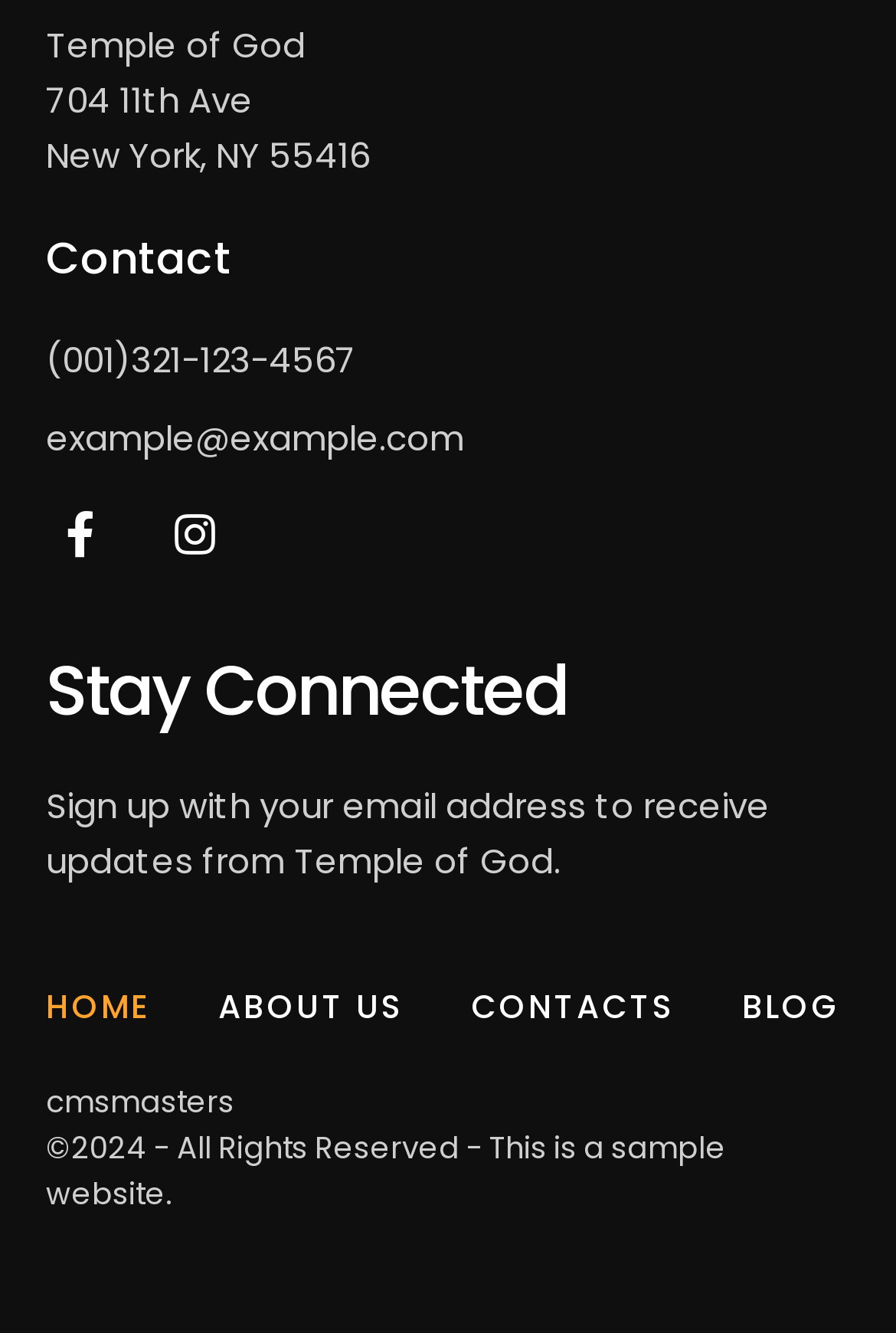What is the phone number?
Look at the screenshot and respond with one word or a short phrase.

(001)321-123-4567